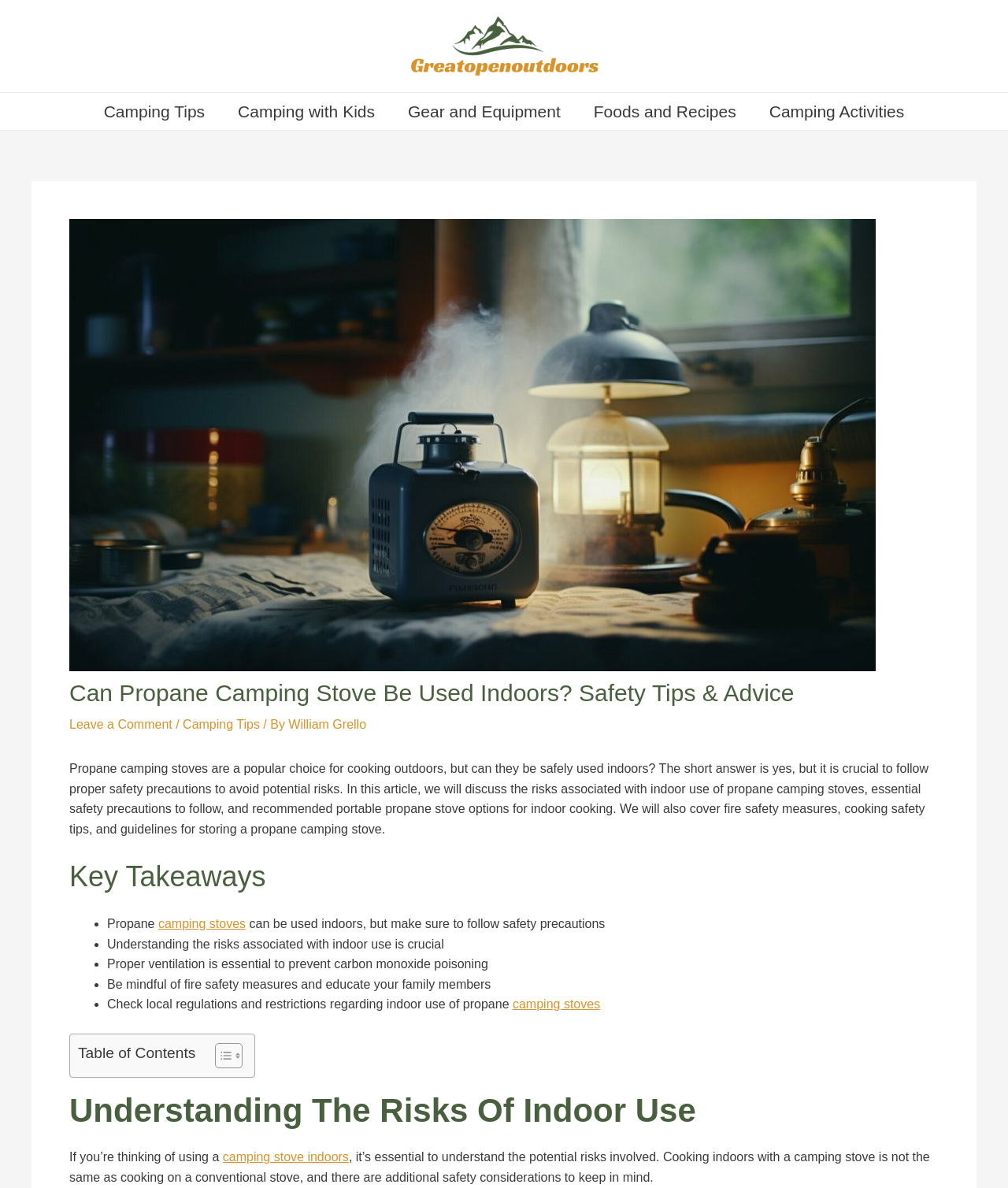Please locate the bounding box coordinates of the element that should be clicked to complete the given instruction: "Click on the link to learn more about camping tips".

[0.086, 0.078, 0.22, 0.109]